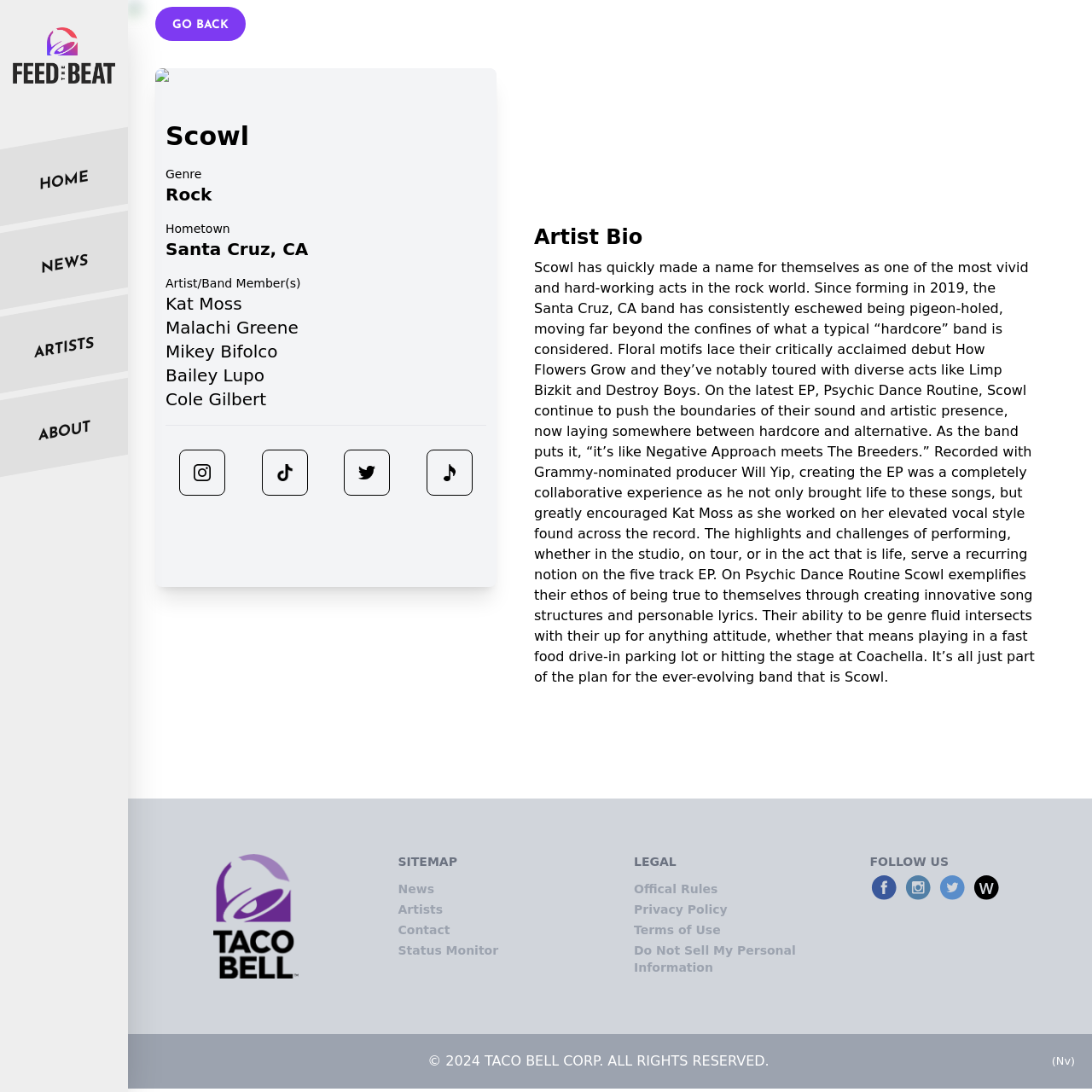Determine the bounding box coordinates for the area you should click to complete the following instruction: "follow on social media".

[0.796, 0.8, 0.821, 0.825]